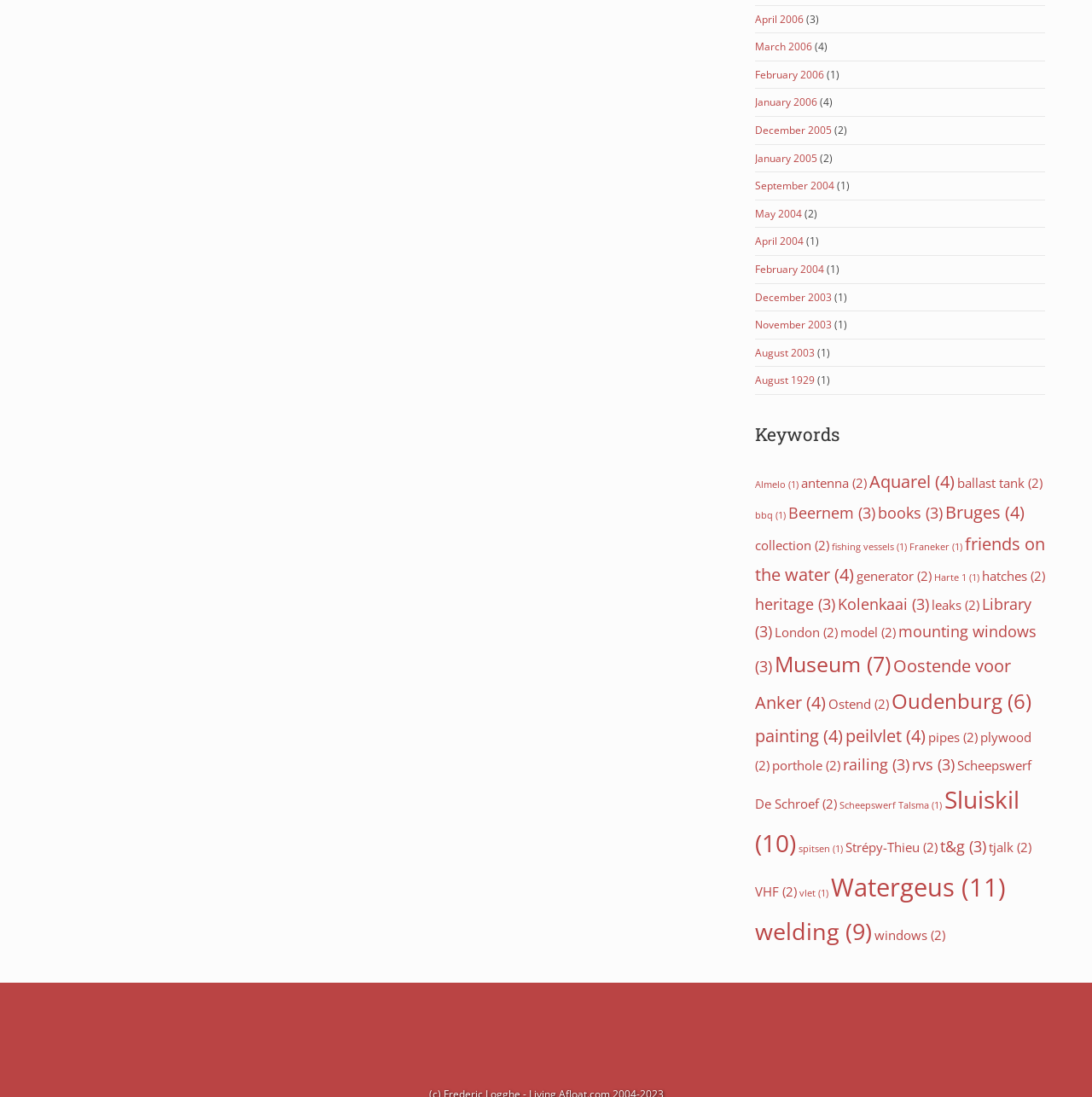Please analyze the image and provide a thorough answer to the question:
How many items are related to 'Museum'?

I found a link with the text 'Museum' and a number in parentheses, '(7)', indicating that there are 7 items related to 'Museum'.